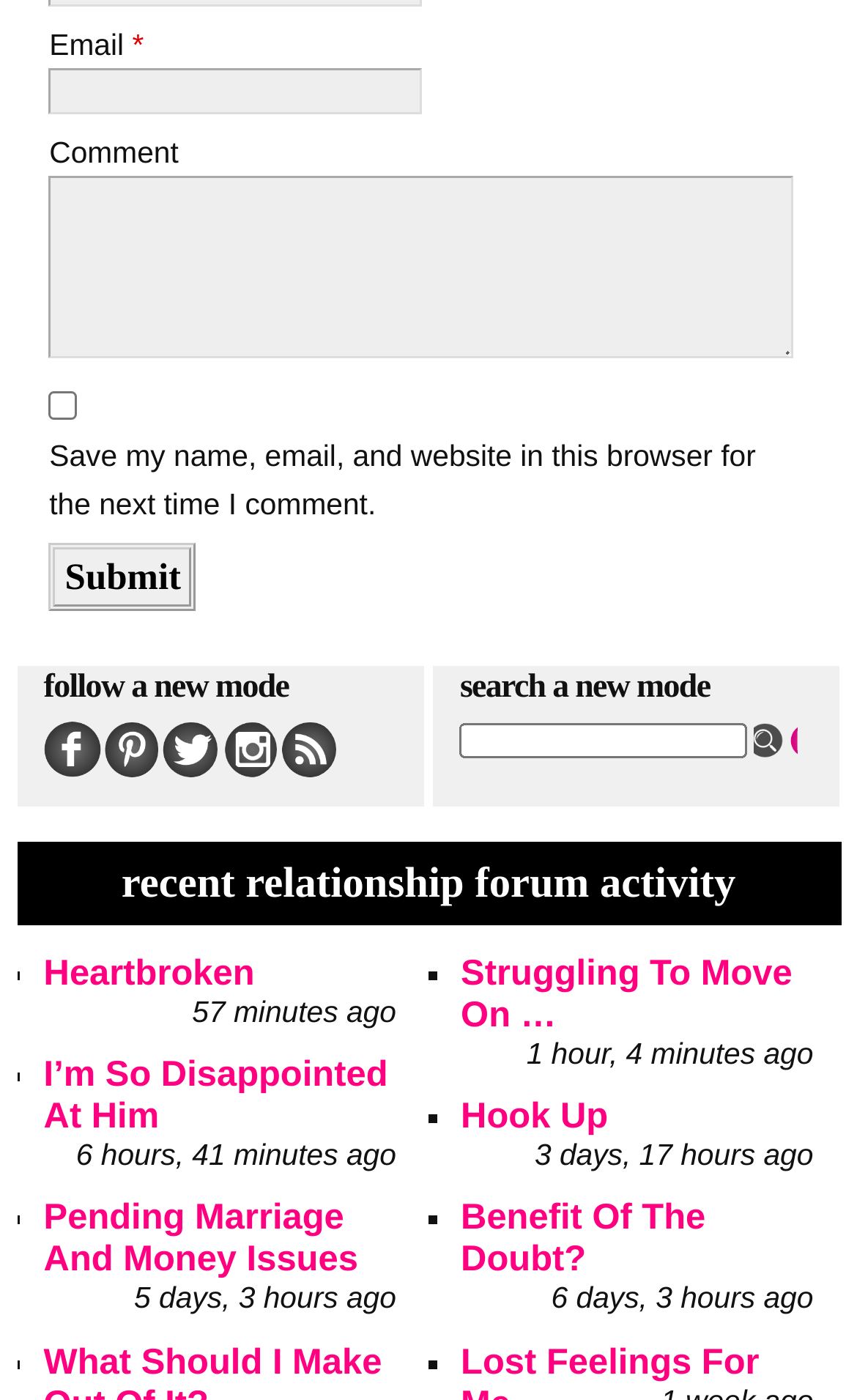What is the purpose of the checkbox?
Based on the screenshot, give a detailed explanation to answer the question.

The checkbox is labeled 'Save my name, email, and website in this browser for the next time I comment.' This suggests that its purpose is to save the user's data for future comments.